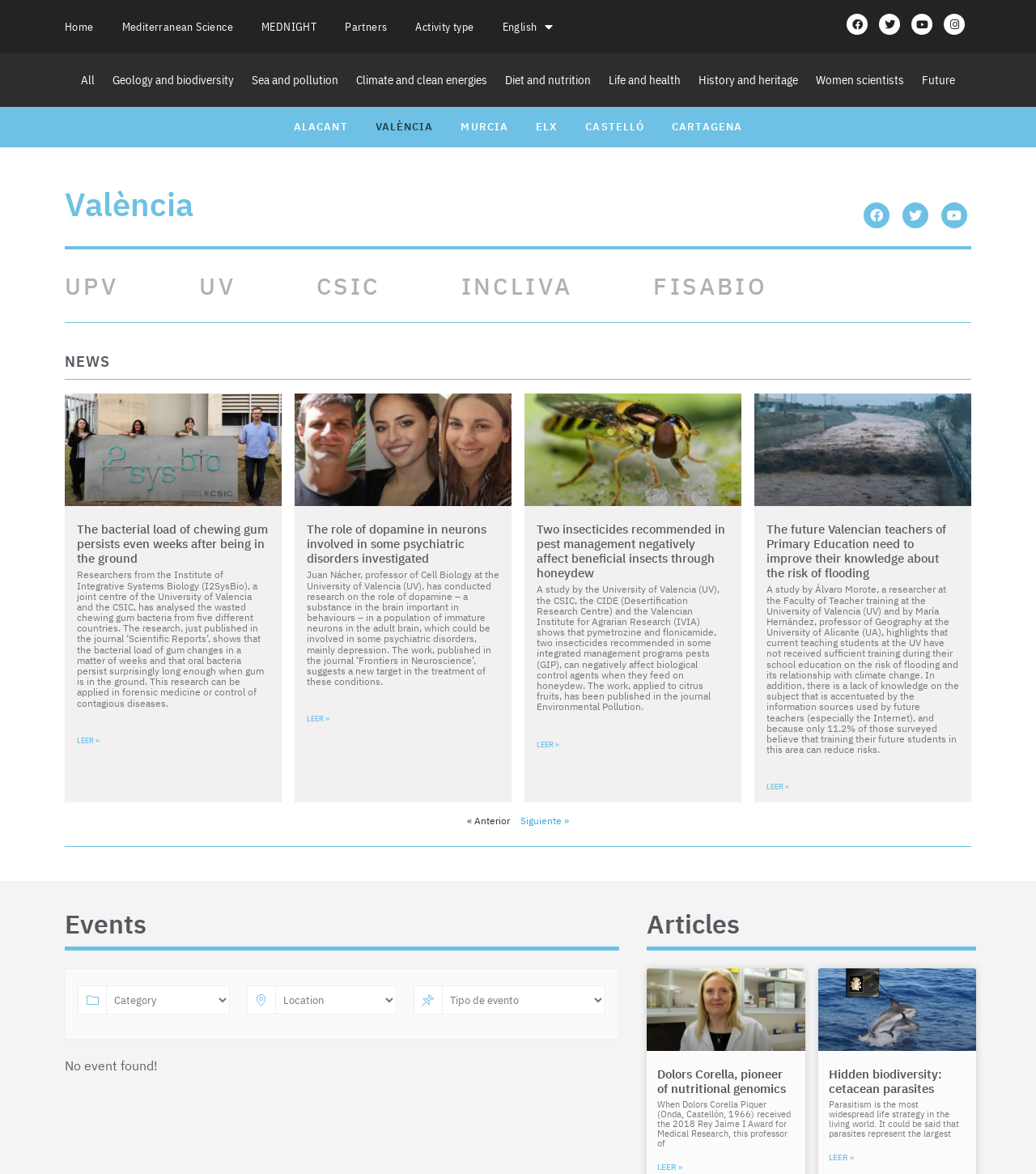Offer a meticulous caption that includes all visible features of the webpage.

The webpage is about the 2020 Mednight event in València, featuring various sections and articles related to science, research, and education. 

At the top, there is a navigation menu with links to "Home", "Mediterranean Science", "MEDNIGHT", "Partners", "Activity type", and "English" with a dropdown menu. On the right side, there are social media links to Facebook, Twitter, Youtube, and Instagram.

Below the navigation menu, there are two sections of links. The first section has links to various topics such as "Geology and biodiversity", "Sea and pollution", "Climate and clean energies", and more. The second section has links to different locations, including "ALACANT", "VALÈNCIA", "MURCIA", and others.

The main content of the webpage is divided into three sections: "NEWS", "Events", and "Articles". The "NEWS" section features four articles with headings, summaries, and "LEER »" links to read more. The articles are about research on chewing gum bacteria, dopamine in neurons, insecticides affecting beneficial insects, and the need for teachers to improve their knowledge about flood risks.

The "Events" section has a heading but no events are listed, with a message saying "No event found!". Below this section, there is a table with three comboboxes.

The "Articles" section has two articles with headings, summaries, and "LEER »" links to read more. The articles are about Dolors Corella, a pioneer of nutritional genomics, and hidden biodiversity in cetacean parasites.

At the bottom of the webpage, there is a pagination navigation with links to previous and next pages.